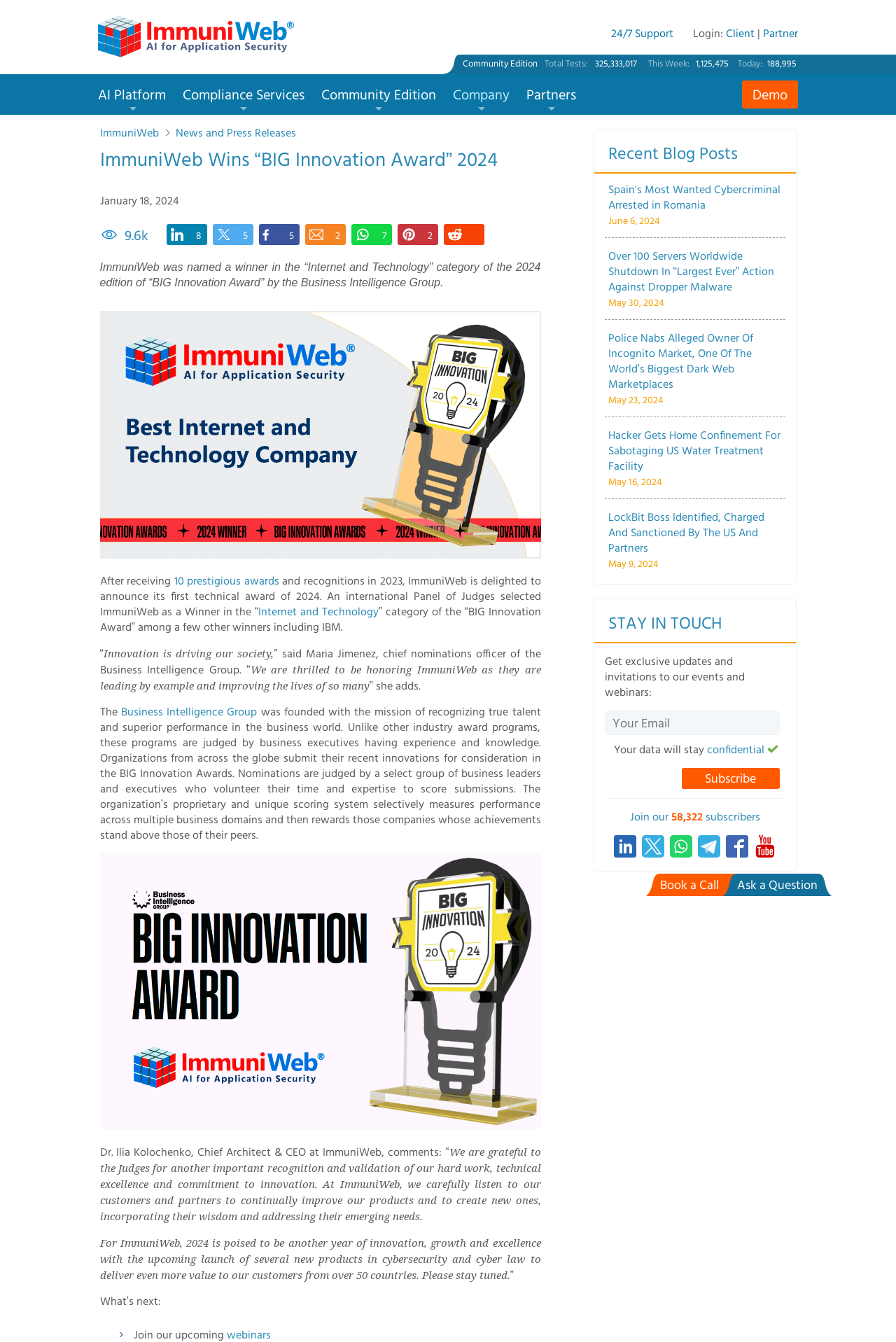Locate the bounding box coordinates of the clickable area to execute the instruction: "Click on the 'ImmuniWeb' link". Provide the coordinates as four float numbers between 0 and 1, represented as [left, top, right, bottom].

[0.111, 0.093, 0.196, 0.105]